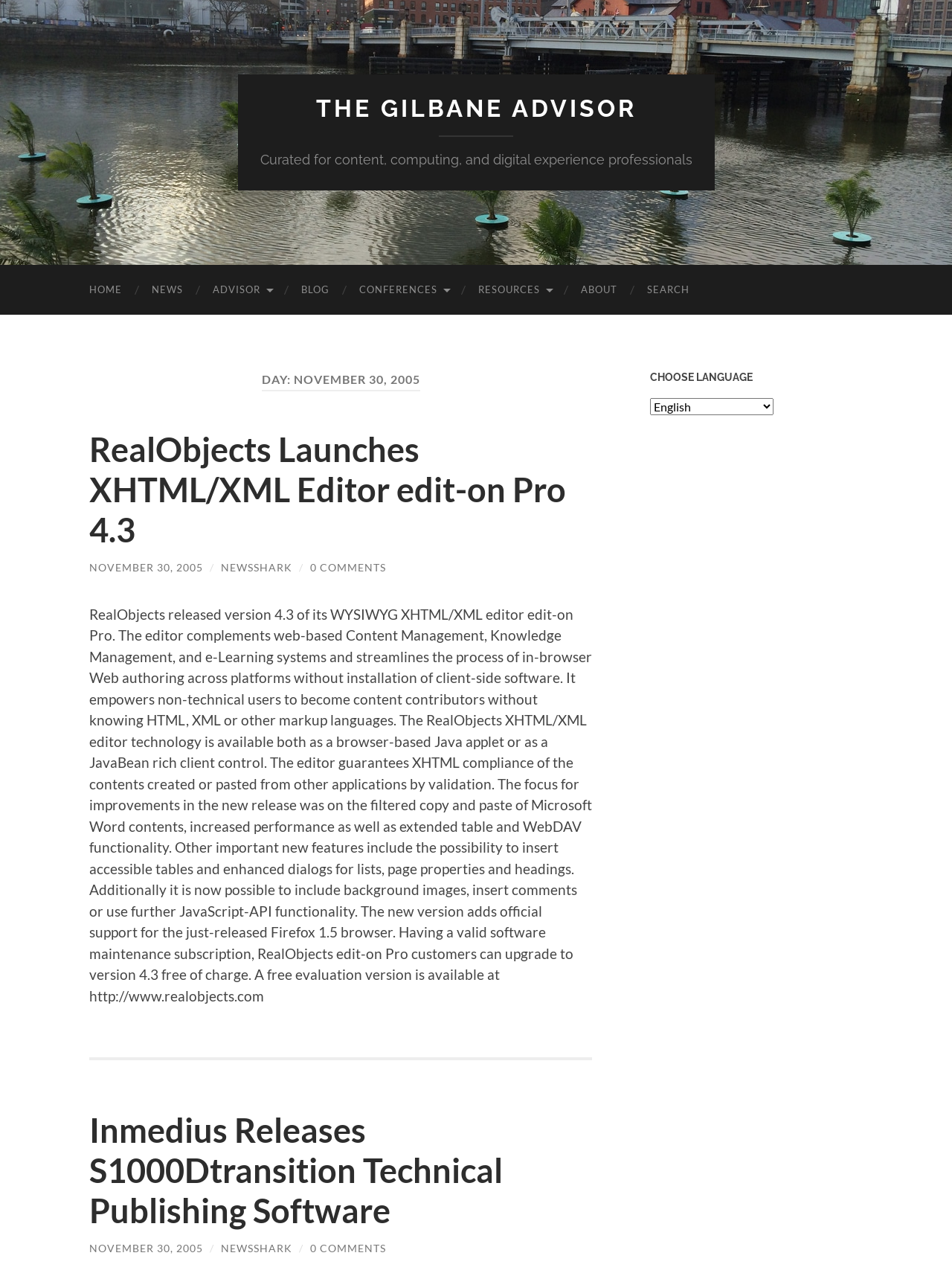Please locate and generate the primary heading on this webpage.

DAY: NOVEMBER 30, 2005